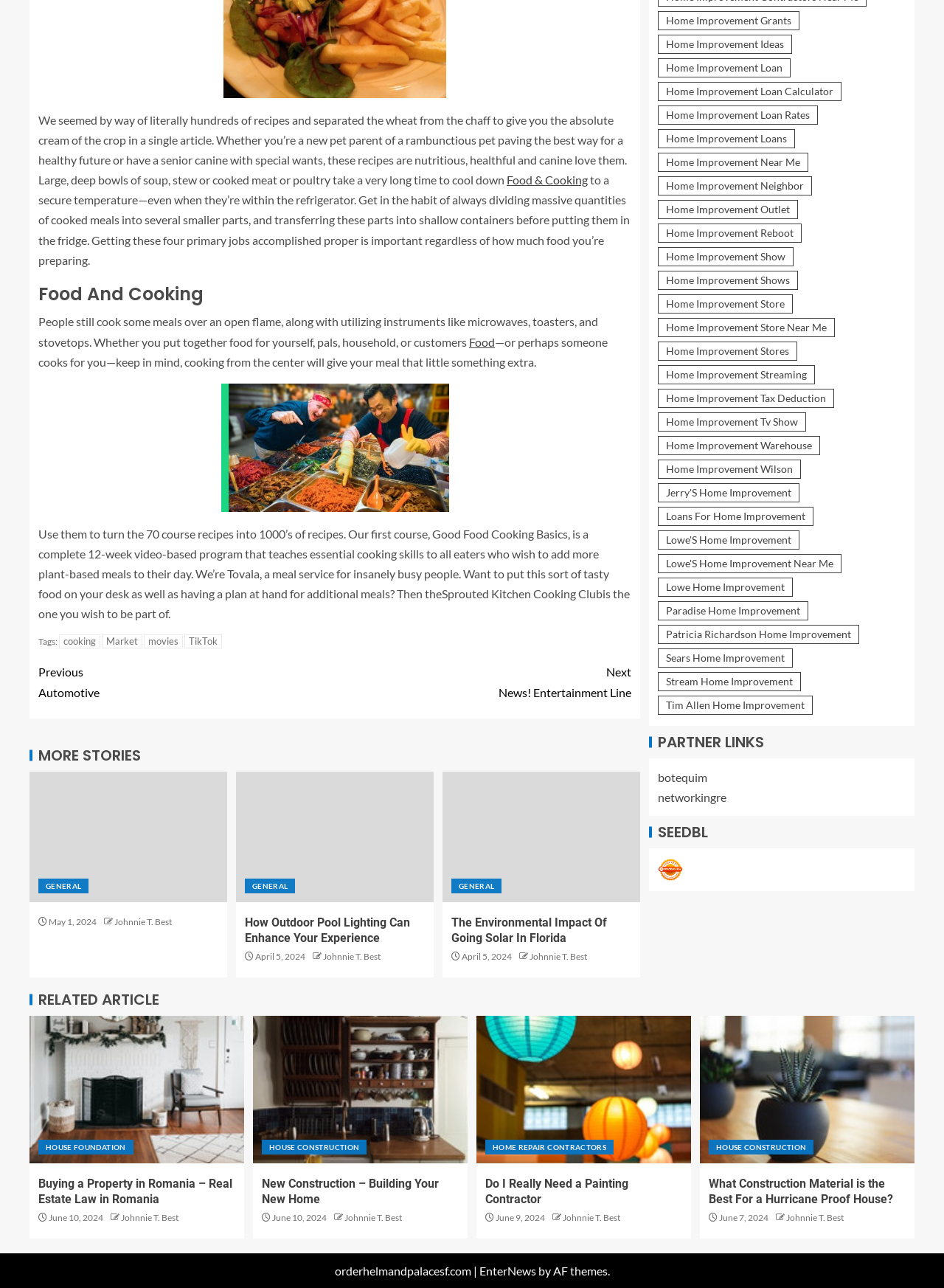What is the category of the links listed at the top right of the webpage?
Provide an in-depth and detailed explanation in response to the question.

By examining the links at the top right of the webpage, I can see that they all have titles related to home improvement, such as 'Home Improvement Grants', 'Home Improvement Loans', and 'Home Improvement Near Me', which suggests that they are categorized under the topic of home improvement.